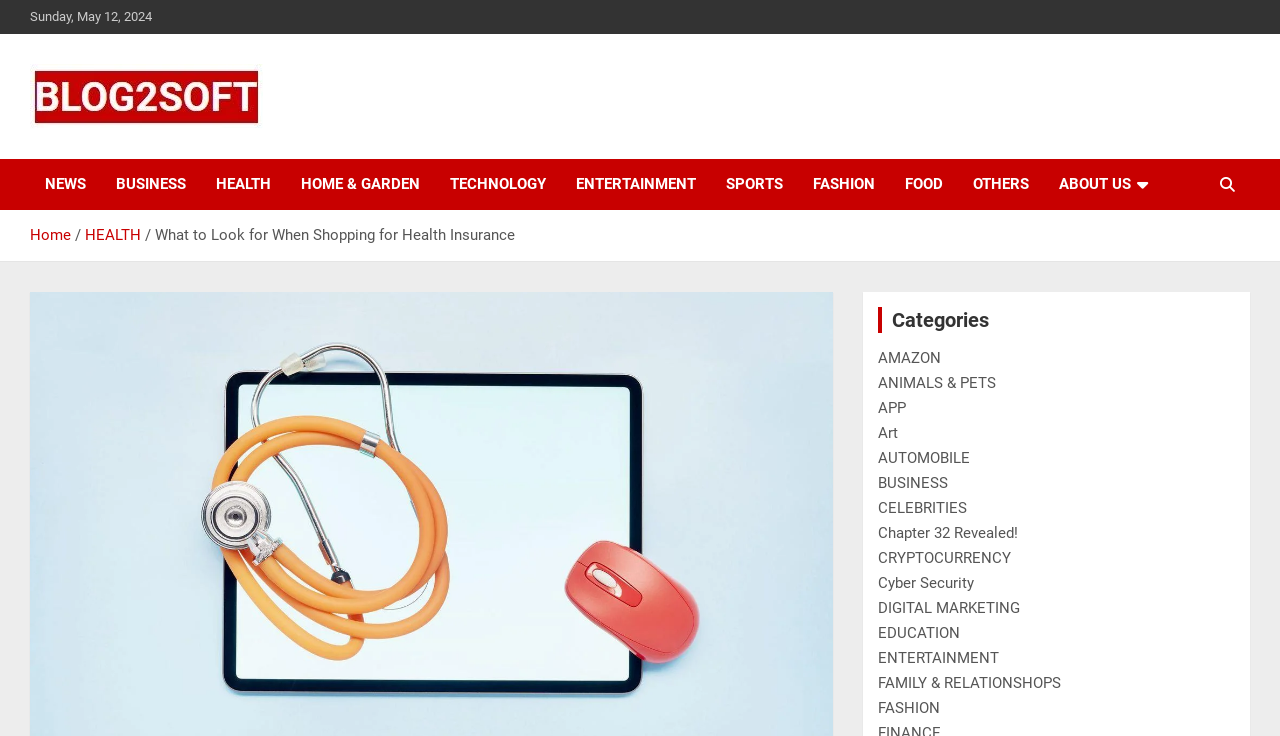Please provide a one-word or short phrase answer to the question:
What is the topic of the current webpage?

Health Insurance